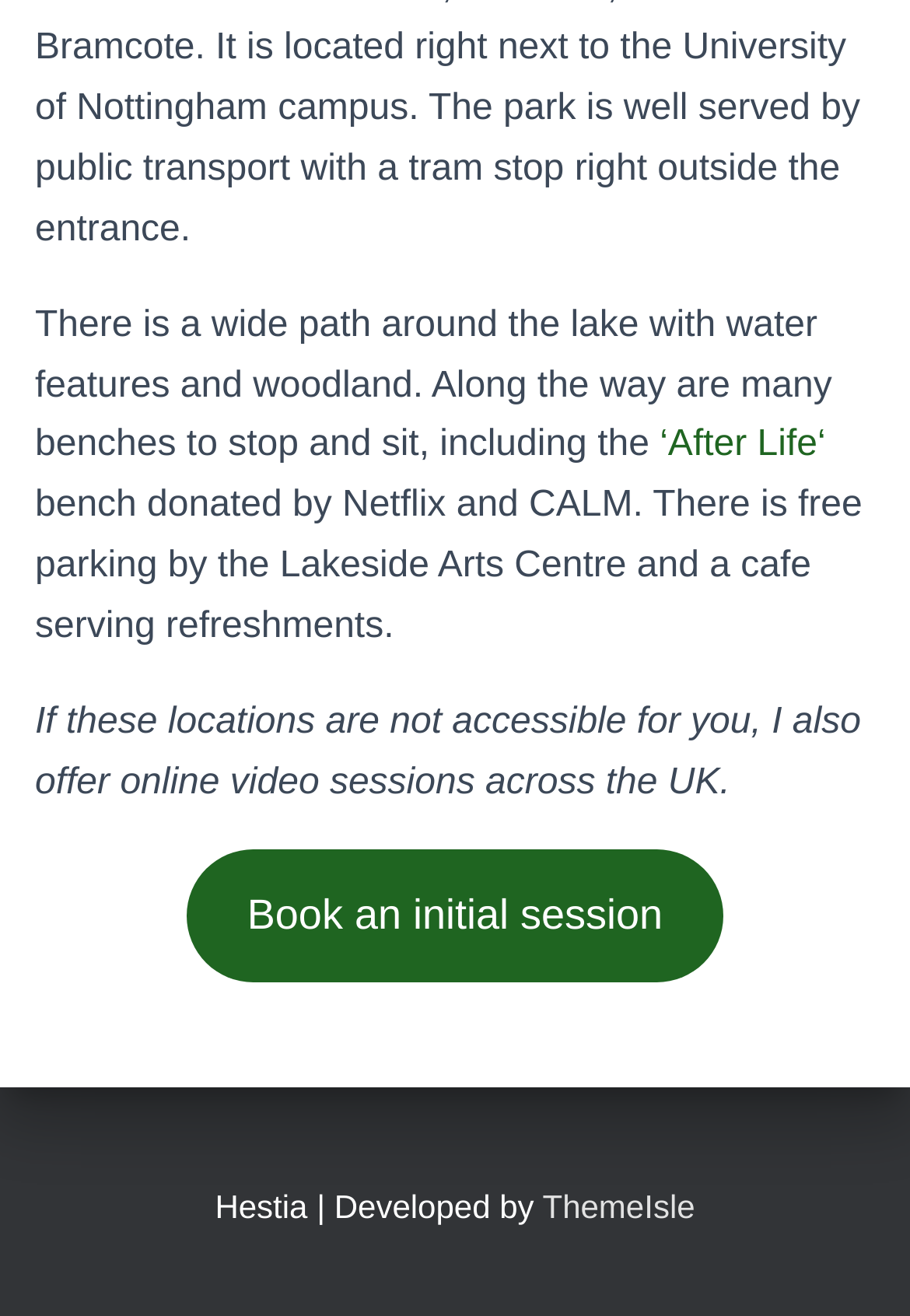Is parking free near the lake?
Answer with a single word or phrase by referring to the visual content.

Yes